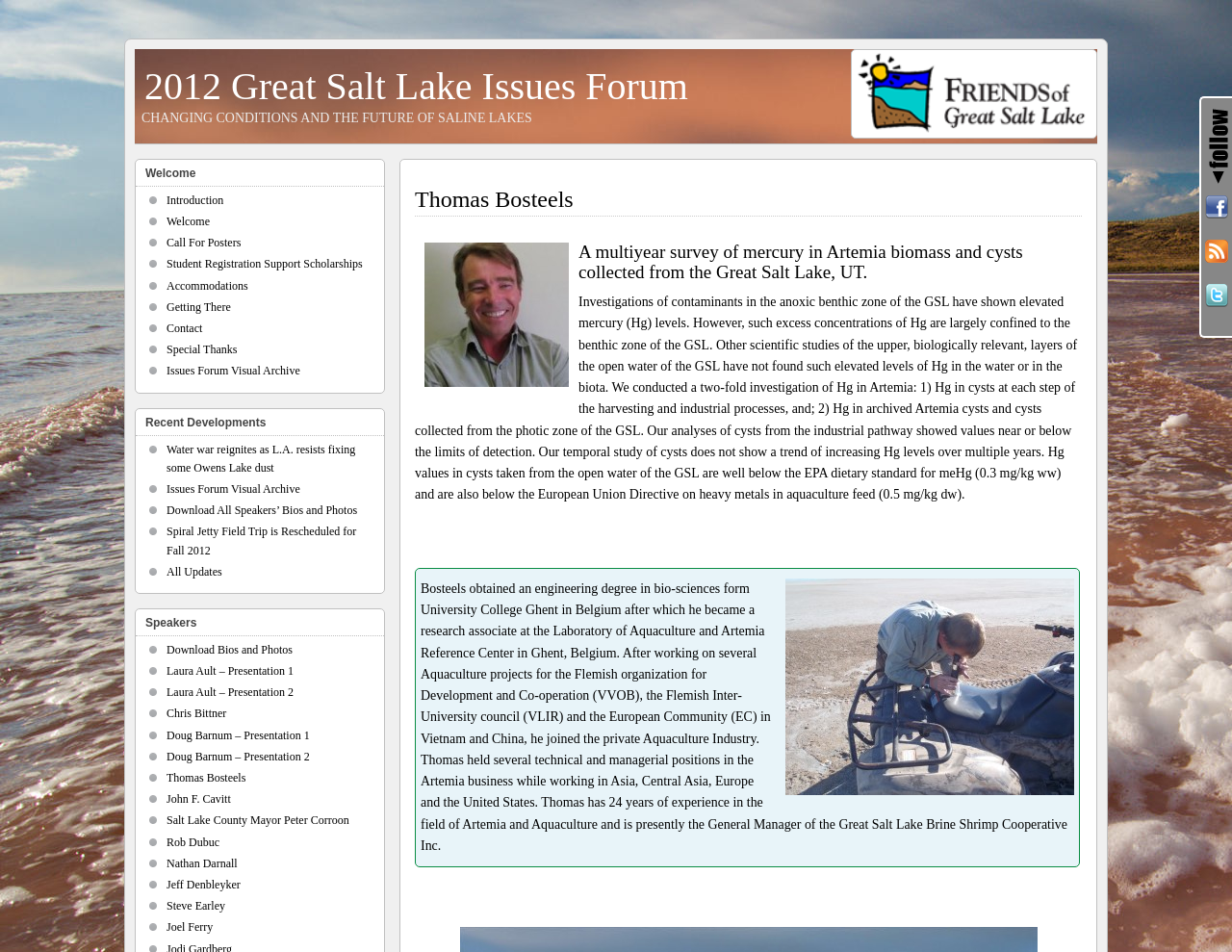Please identify the bounding box coordinates of the area that needs to be clicked to follow this instruction: "View the image of Thomas Bosteels".

[0.345, 0.255, 0.462, 0.407]